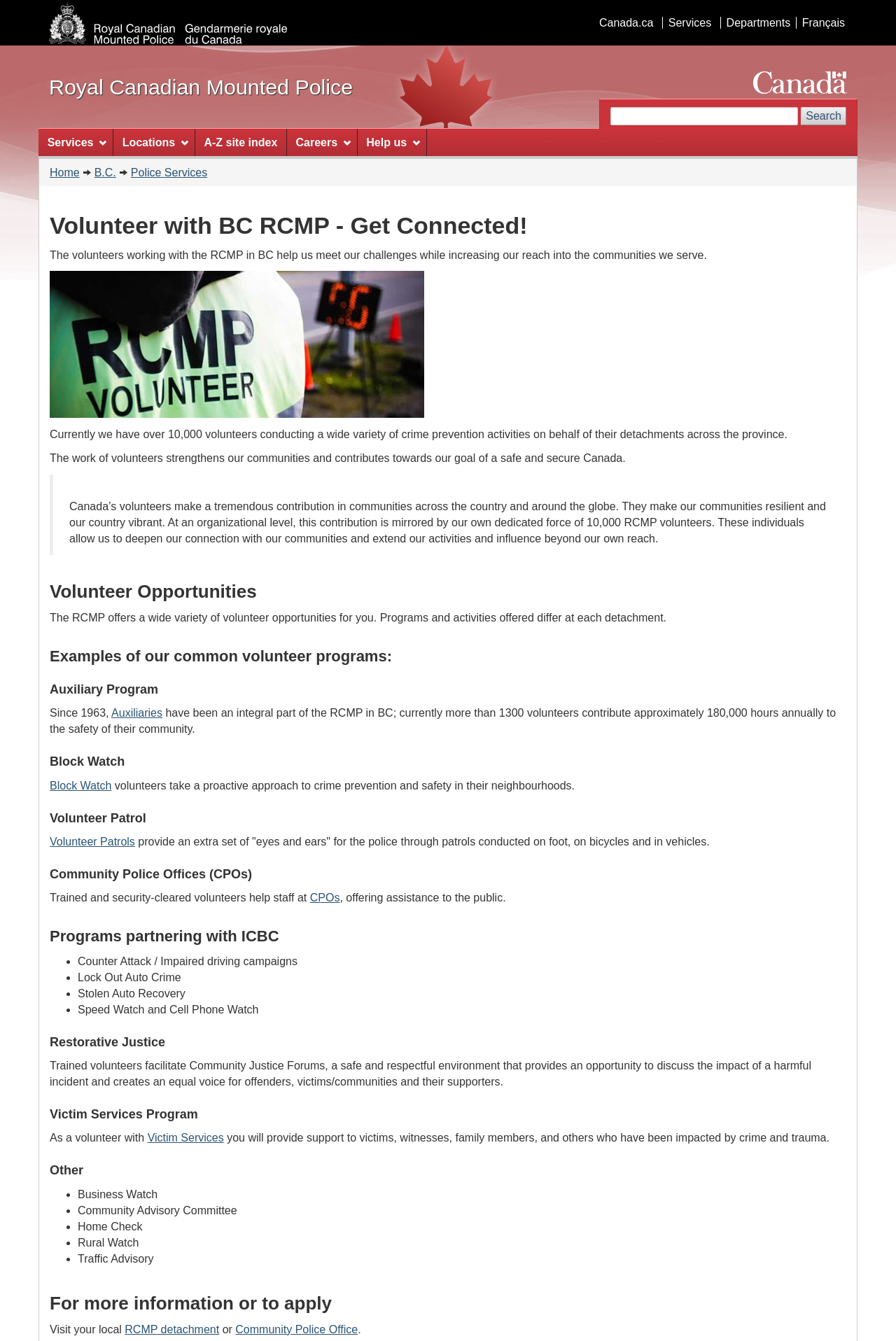Respond to the question with just a single word or phrase: 
What is the organization that volunteers work with?

RCMP